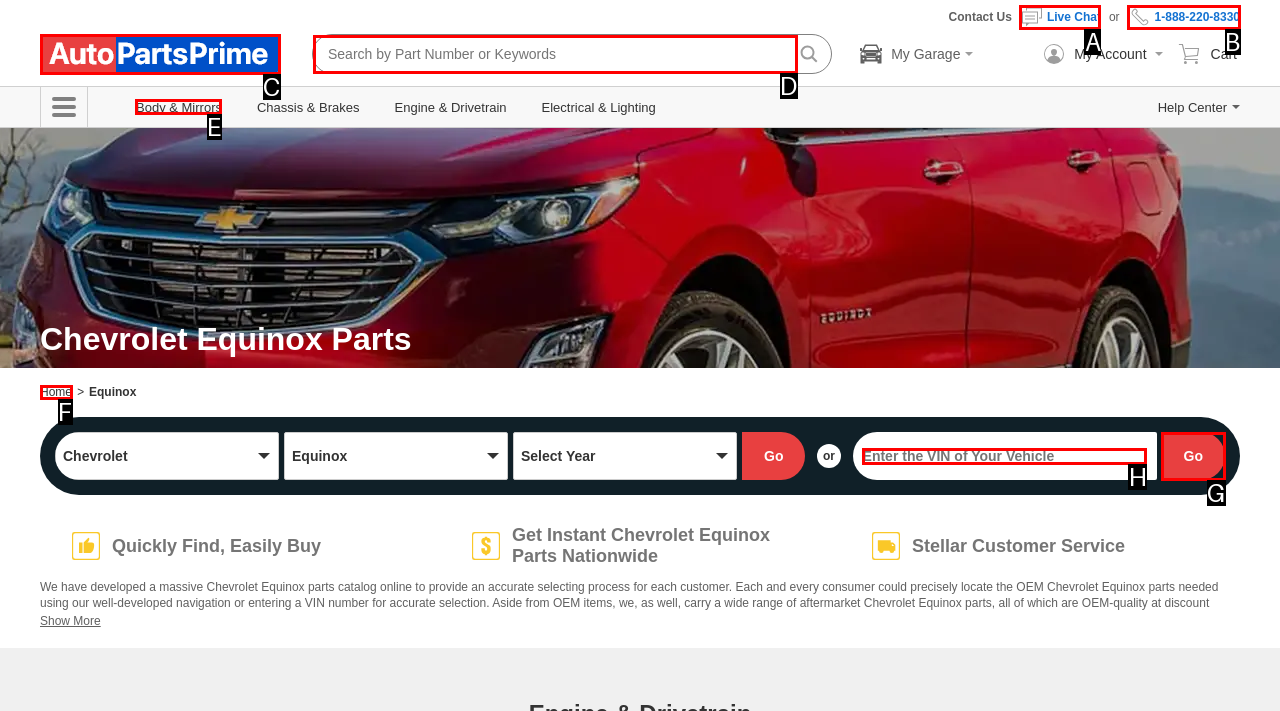Specify the letter of the UI element that should be clicked to achieve the following: Click on Body & Mirrors category
Provide the corresponding letter from the choices given.

E